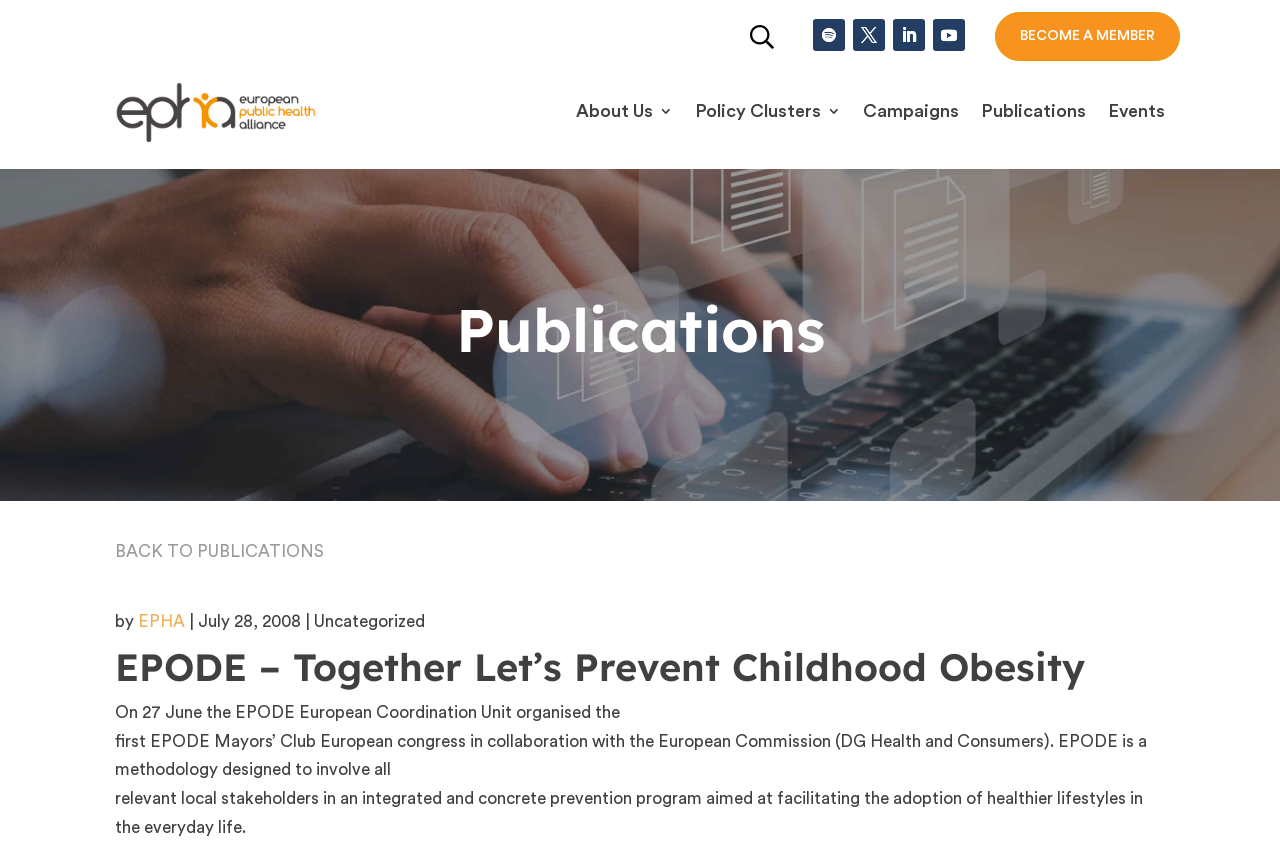Please identify the bounding box coordinates of the area that needs to be clicked to fulfill the following instruction: "Go back to publications."

[0.09, 0.614, 0.253, 0.676]